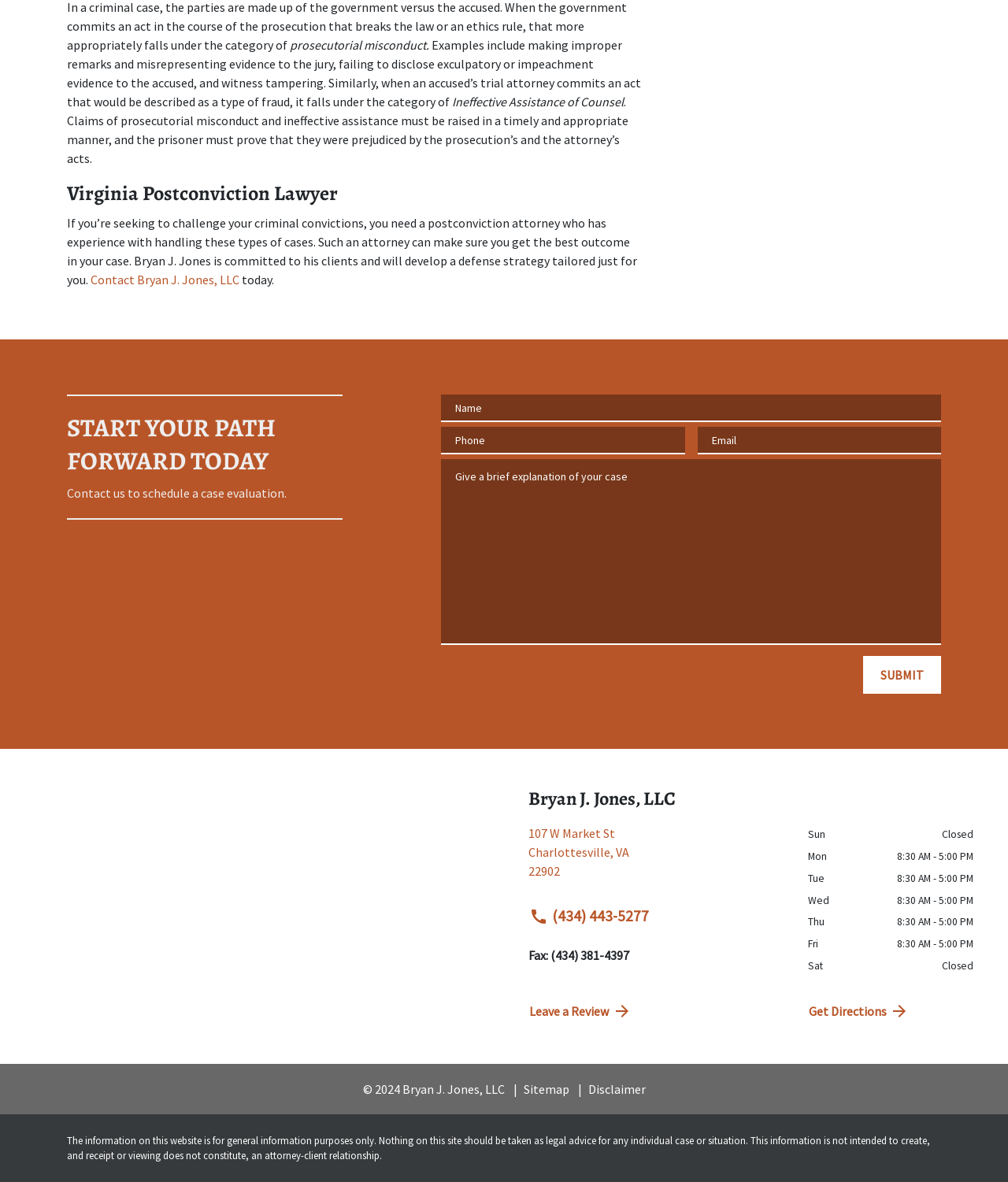Using the information shown in the image, answer the question with as much detail as possible: What is the phone number of the law firm?

The phone number of the law firm can be found in the link element located at the bottom of the webpage, which has the text 'link to call attorney (434) 443-5277'.